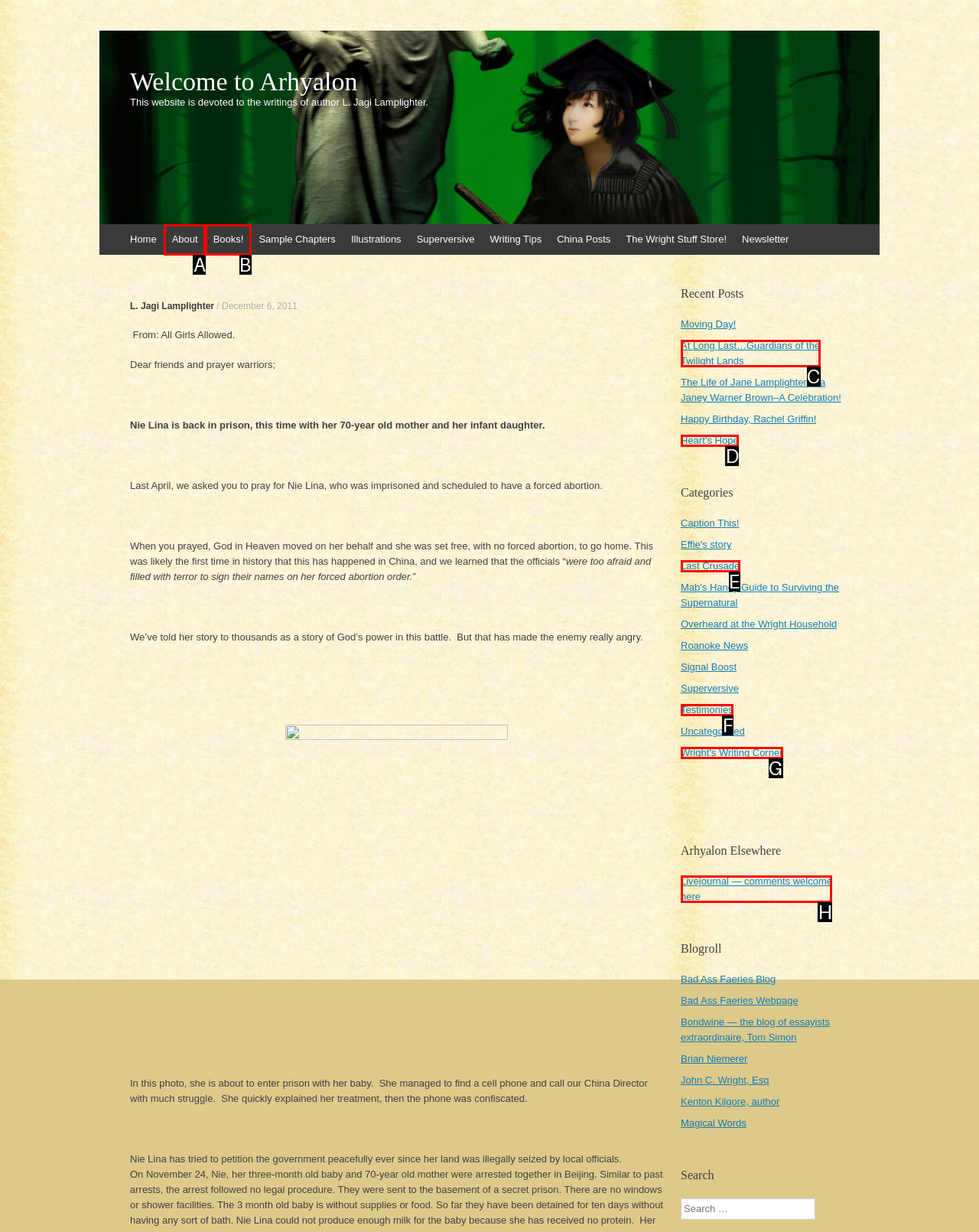Point out the HTML element that matches the following description: Books!
Answer with the letter from the provided choices.

B